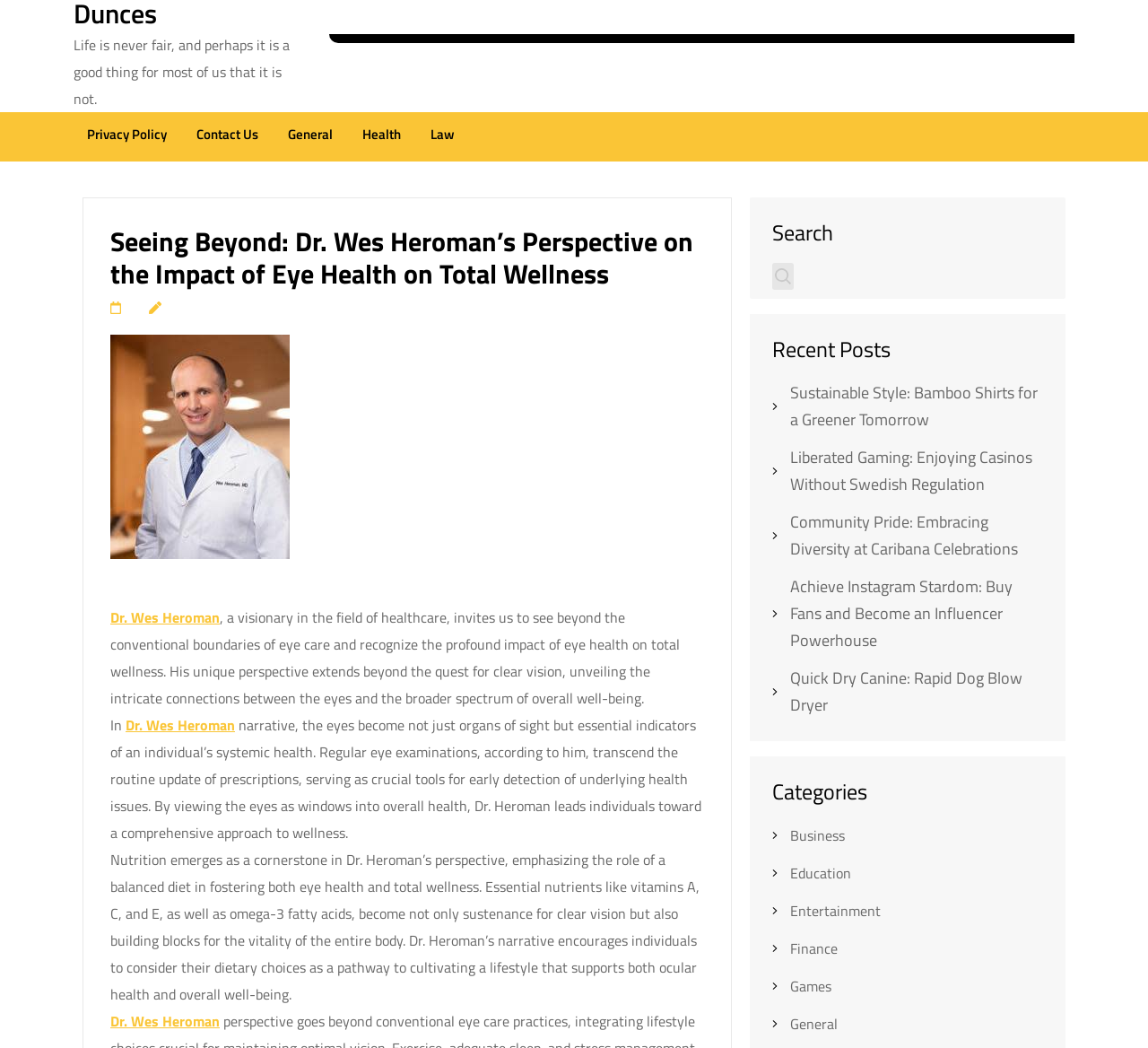Specify the bounding box coordinates of the area to click in order to follow the given instruction: "Read the 'Seeing Beyond' article."

[0.096, 0.215, 0.613, 0.277]